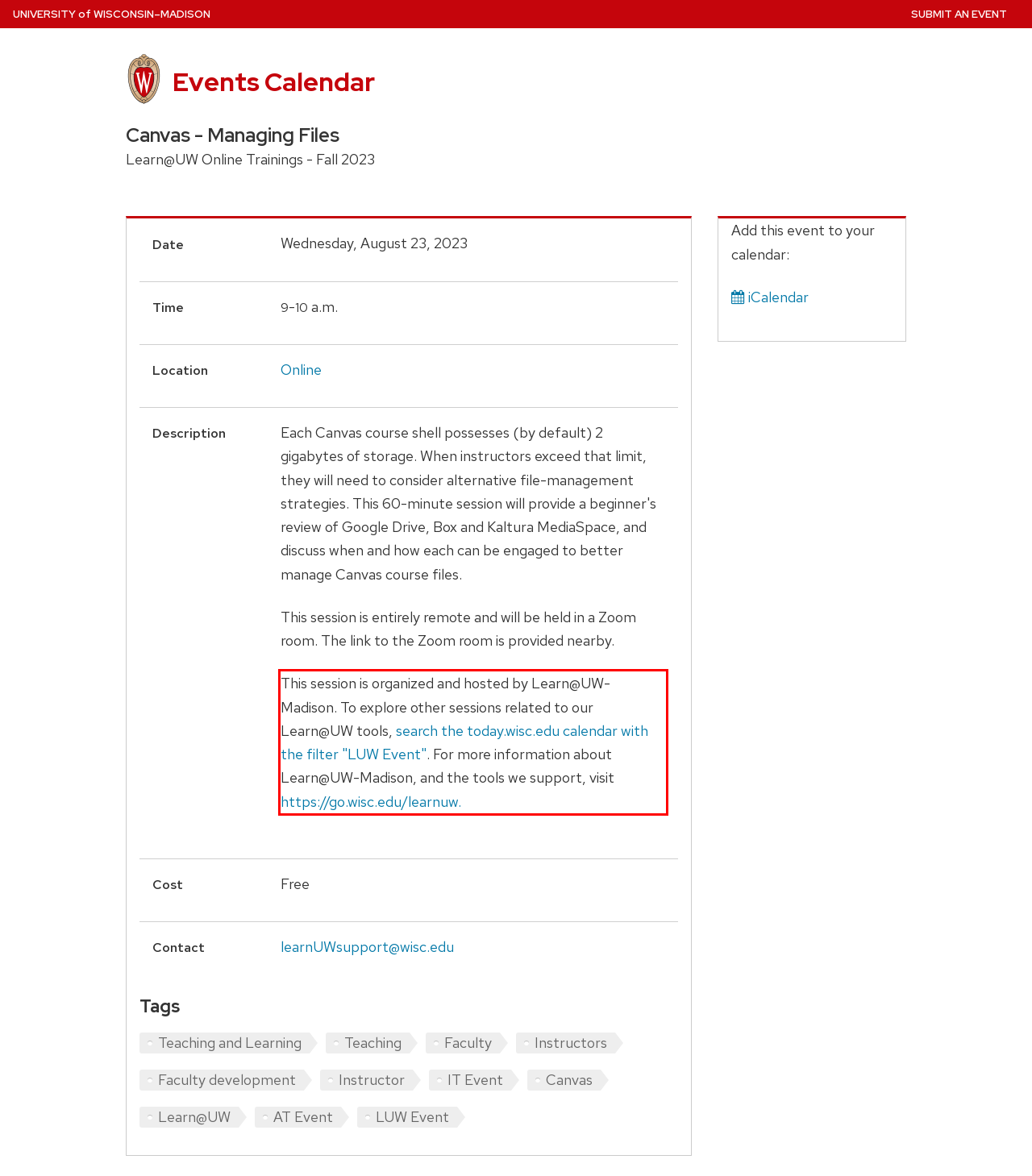Please perform OCR on the text content within the red bounding box that is highlighted in the provided webpage screenshot.

This session is organized and hosted by Learn@UW-Madison. To explore other sessions related to our Learn@UW tools, search the today.wisc.edu calendar with the filter "LUW Event". For more information about Learn@UW-Madison, and the tools we support, visit https://go.wisc.edu/learnuw.